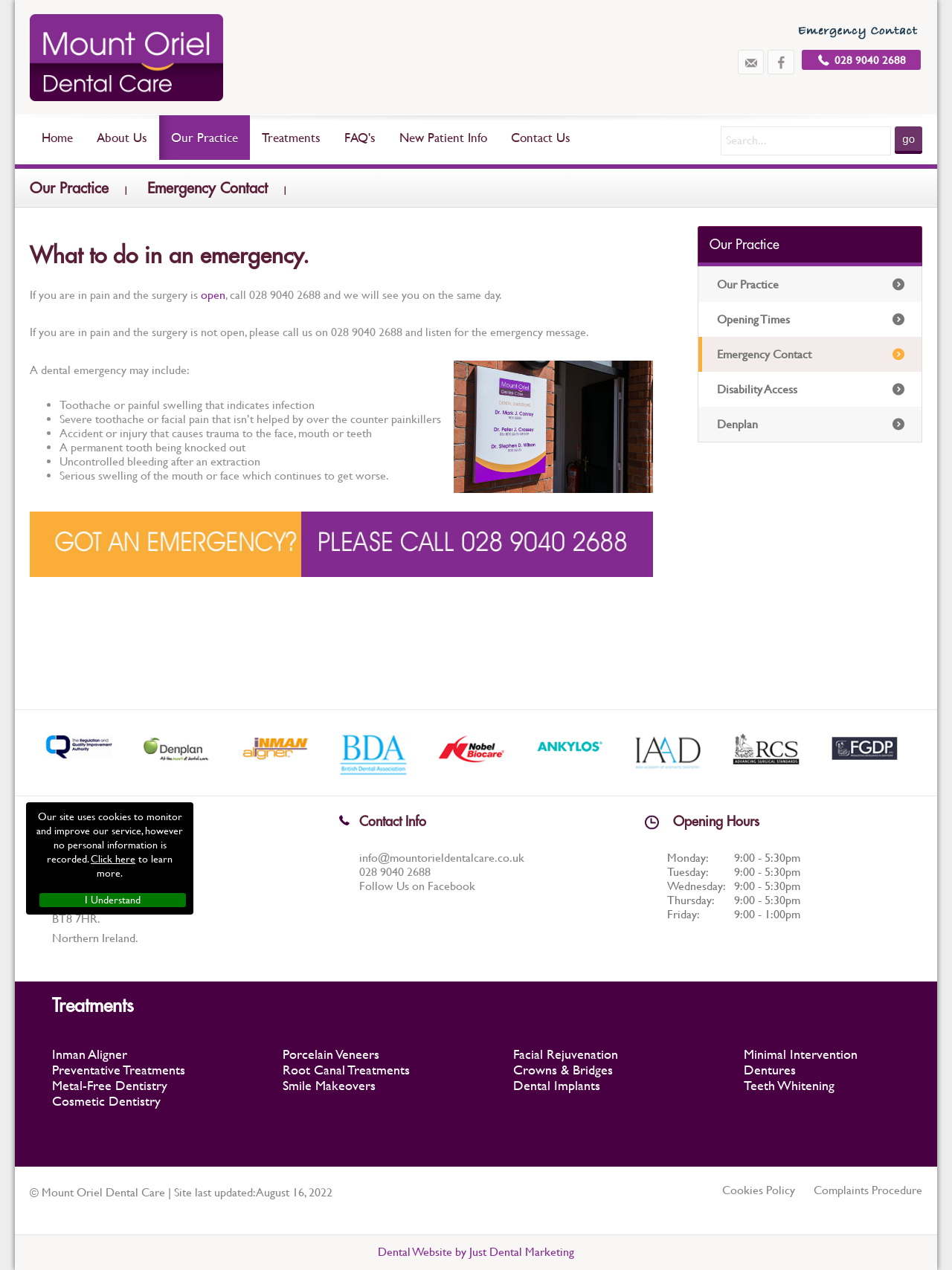Locate the coordinates of the bounding box for the clickable region that fulfills this instruction: "Click the 'I Understand' button".

[0.041, 0.703, 0.195, 0.714]